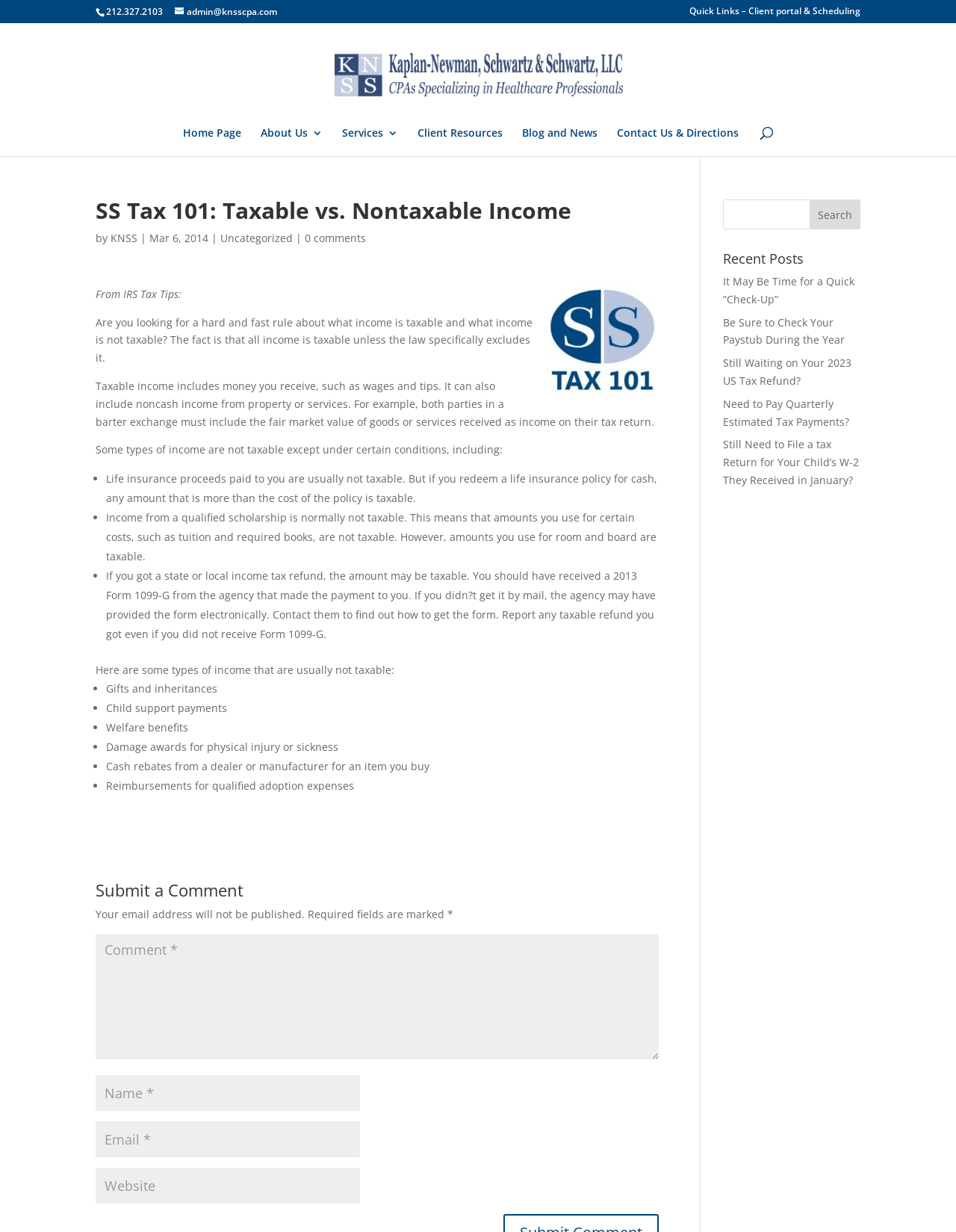Using the details in the image, give a detailed response to the question below:
What is the purpose of the search box at the top of the webpage?

The search box is located at the top of the webpage, next to the links to the homepage and other sections of the website. It allows users to search for specific content on the website.